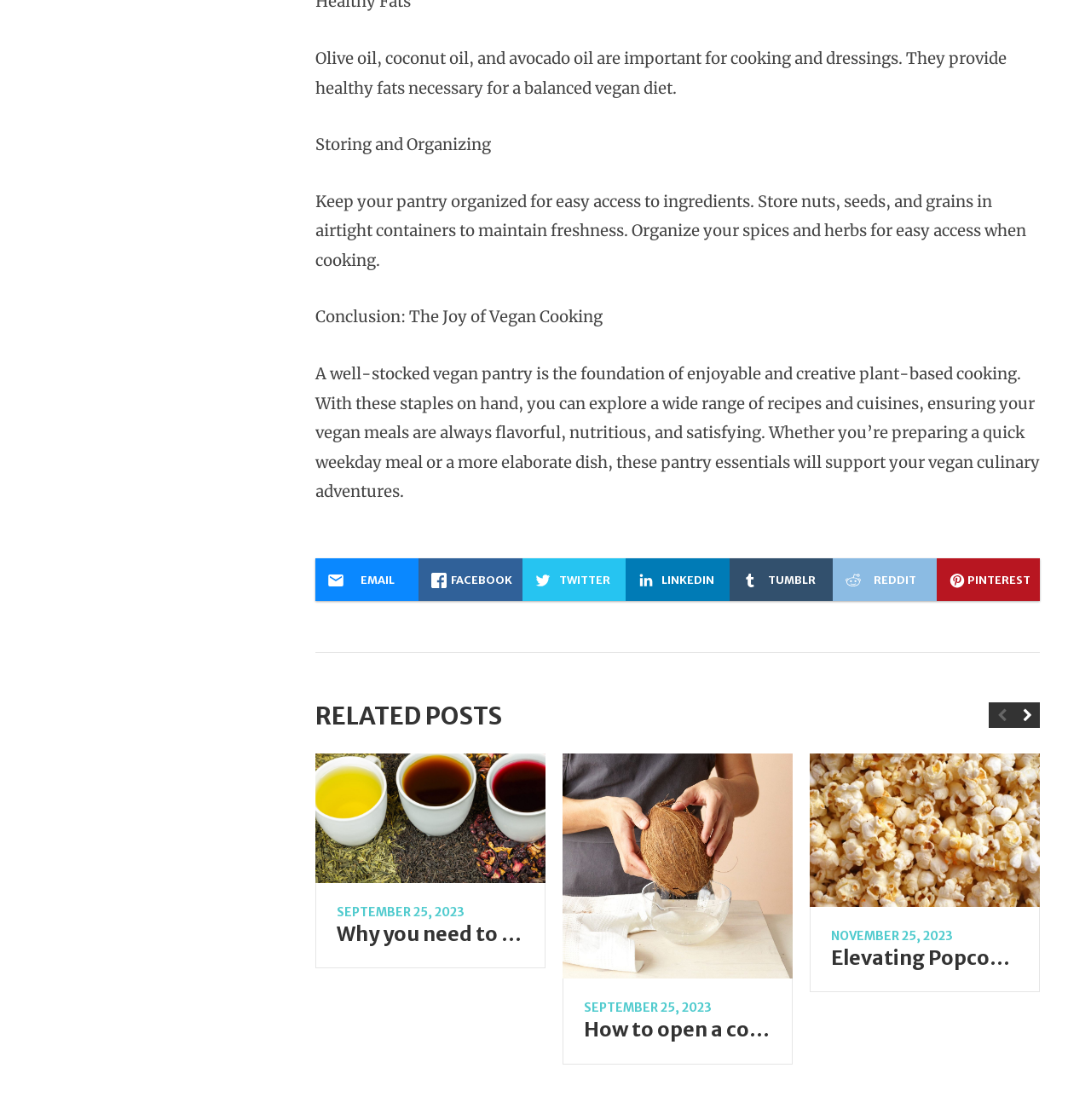Determine the bounding box coordinates of the clickable element to achieve the following action: 'Click on Next'. Provide the coordinates as four float values between 0 and 1, formatted as [left, top, right, bottom].

[0.93, 0.627, 0.953, 0.65]